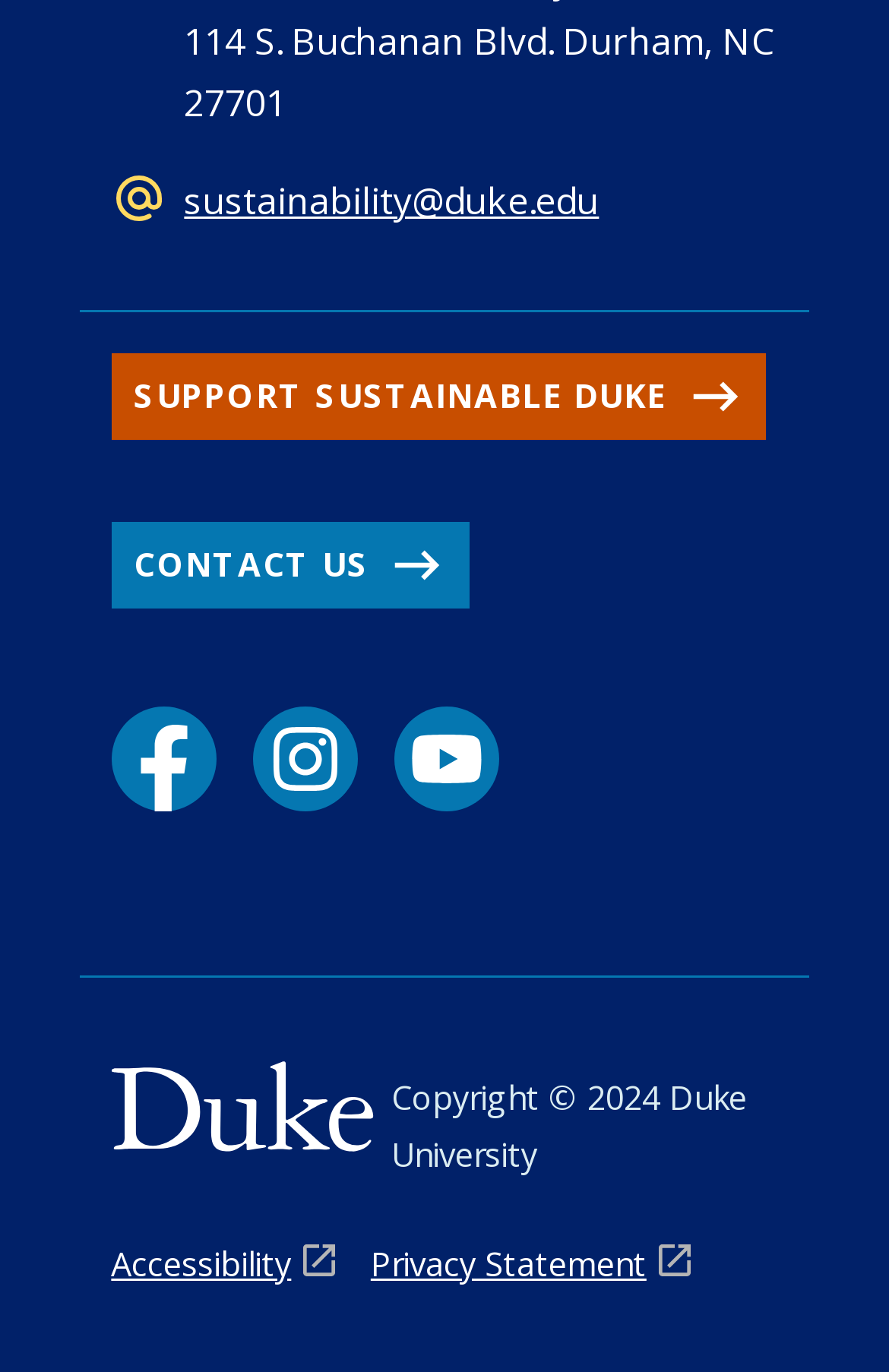Please give a concise answer to this question using a single word or phrase: 
What is the address of Sustainable Duke?

114 S. Buchanan Blvd. Durham, NC 27701